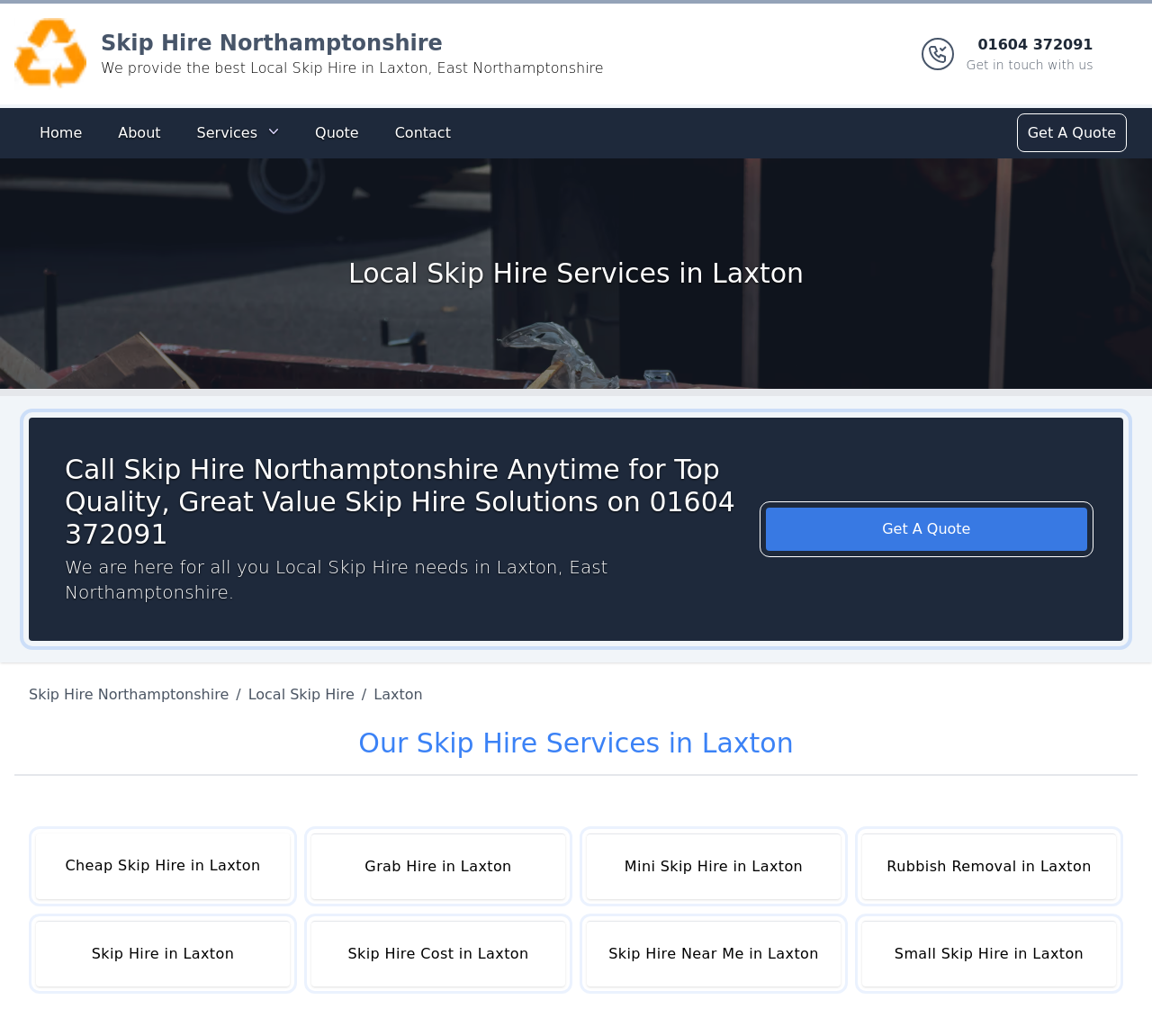Determine the bounding box coordinates of the clickable region to execute the instruction: "Learn more about Cheap Skip Hire in Laxton". The coordinates should be four float numbers between 0 and 1, denoted as [left, top, right, bottom].

[0.031, 0.805, 0.252, 0.868]